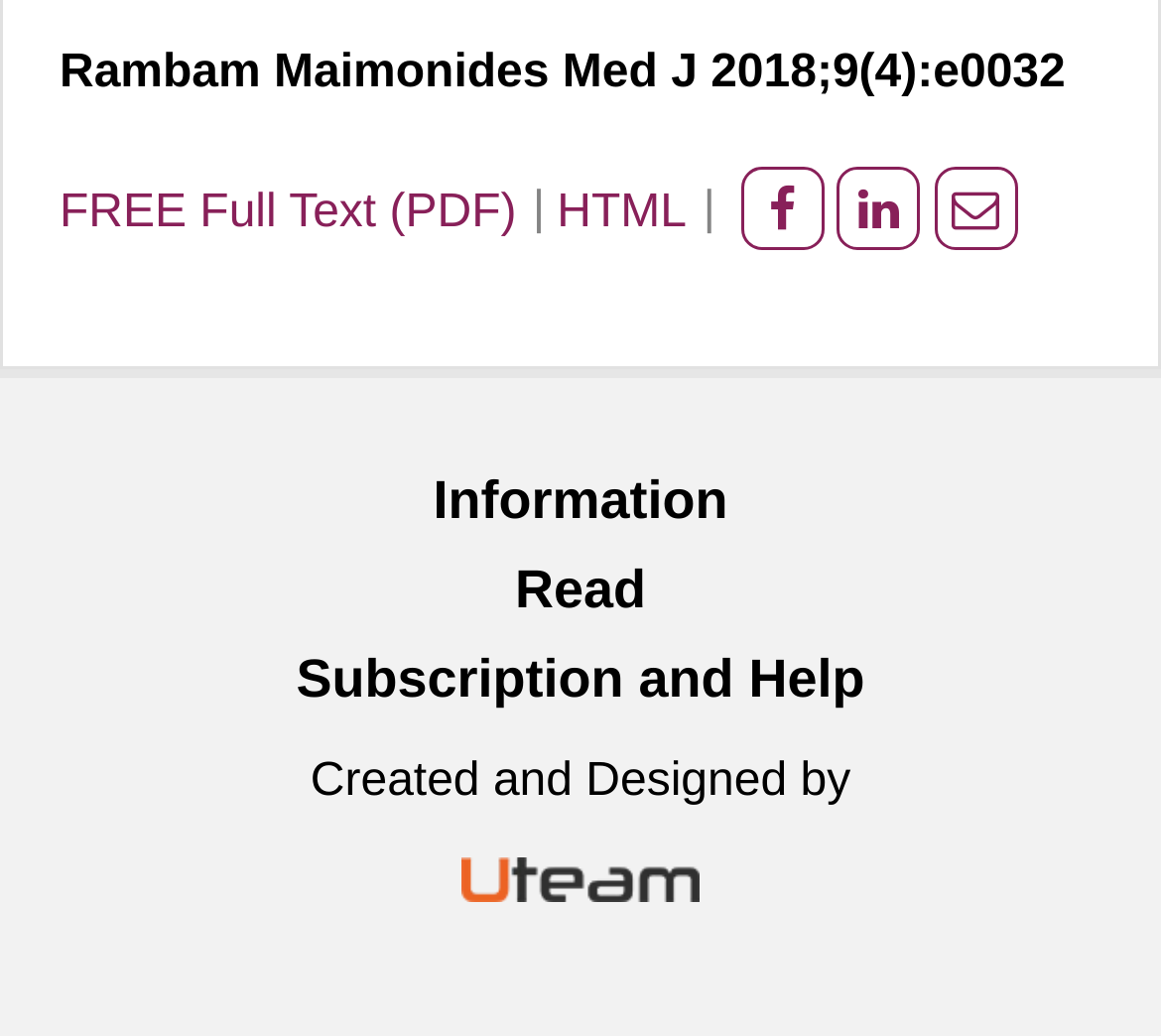What is the title of the article?
Based on the visual details in the image, please answer the question thoroughly.

I found the title of the article by looking at the StaticText element with the bounding box coordinates [0.051, 0.045, 0.918, 0.094], which contains the text 'Rambam Maimonides Med J 2018;9(4):e0032'.